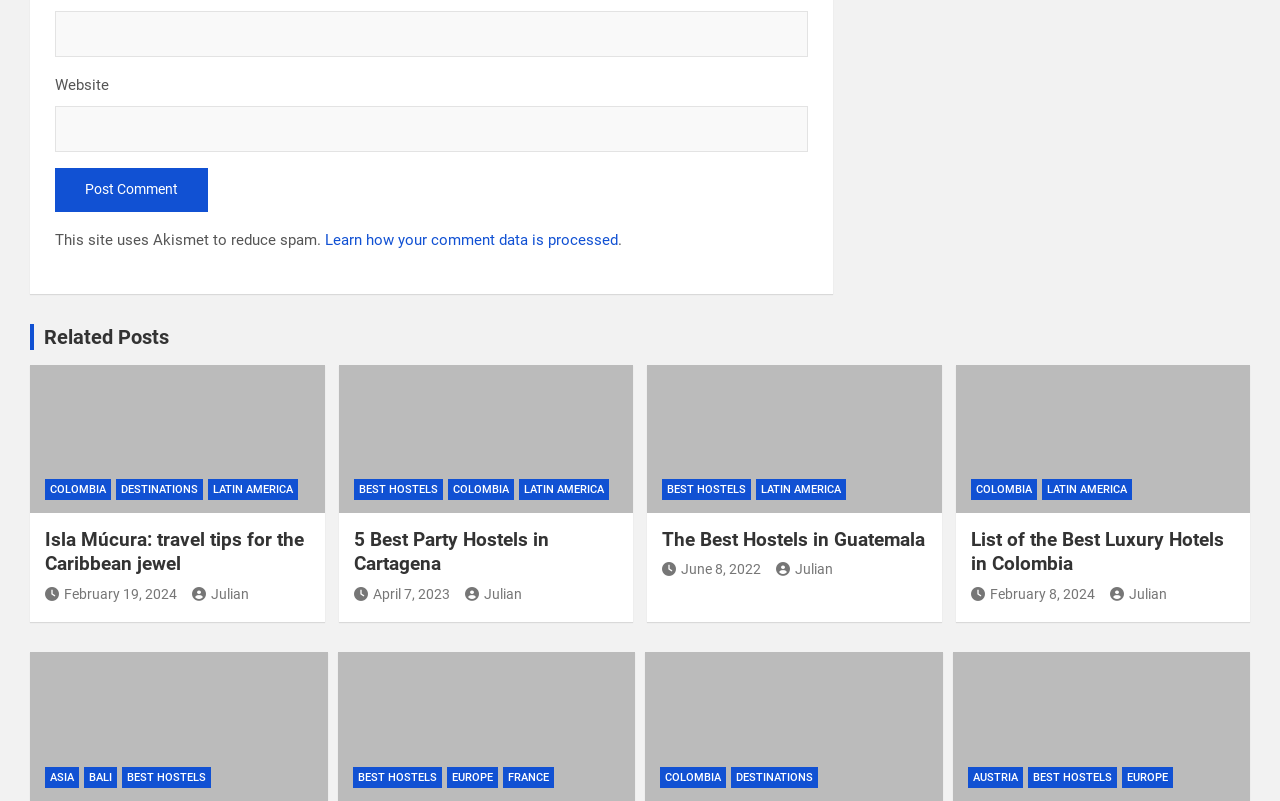Give a concise answer using one word or a phrase to the following question:
What is the topic of the article 'Isla Múcura: travel tips for the Caribbean jewel'?

Travel tips for Isla Múcura